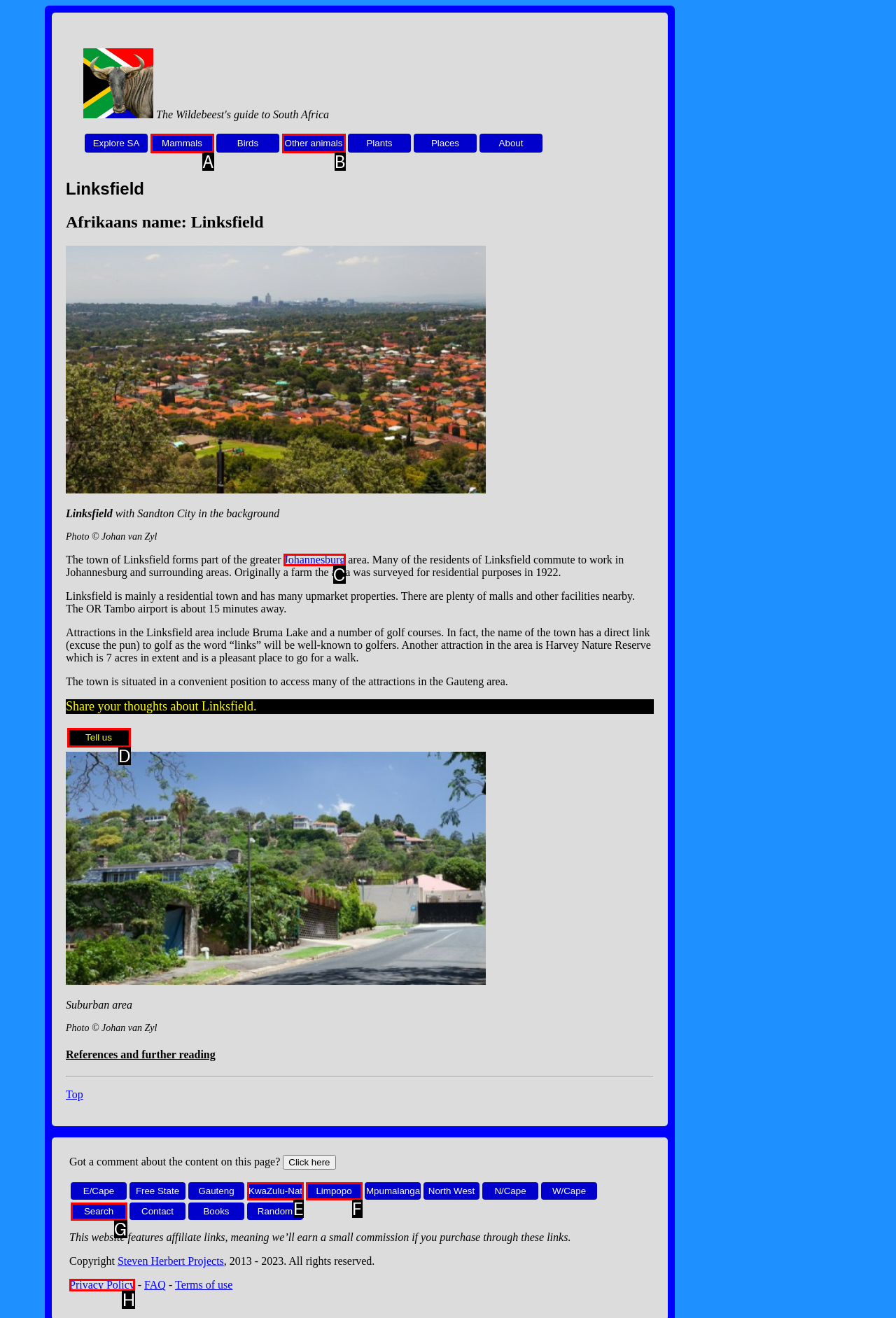Using the description: value="Limpopo"
Identify the letter of the corresponding UI element from the choices available.

F